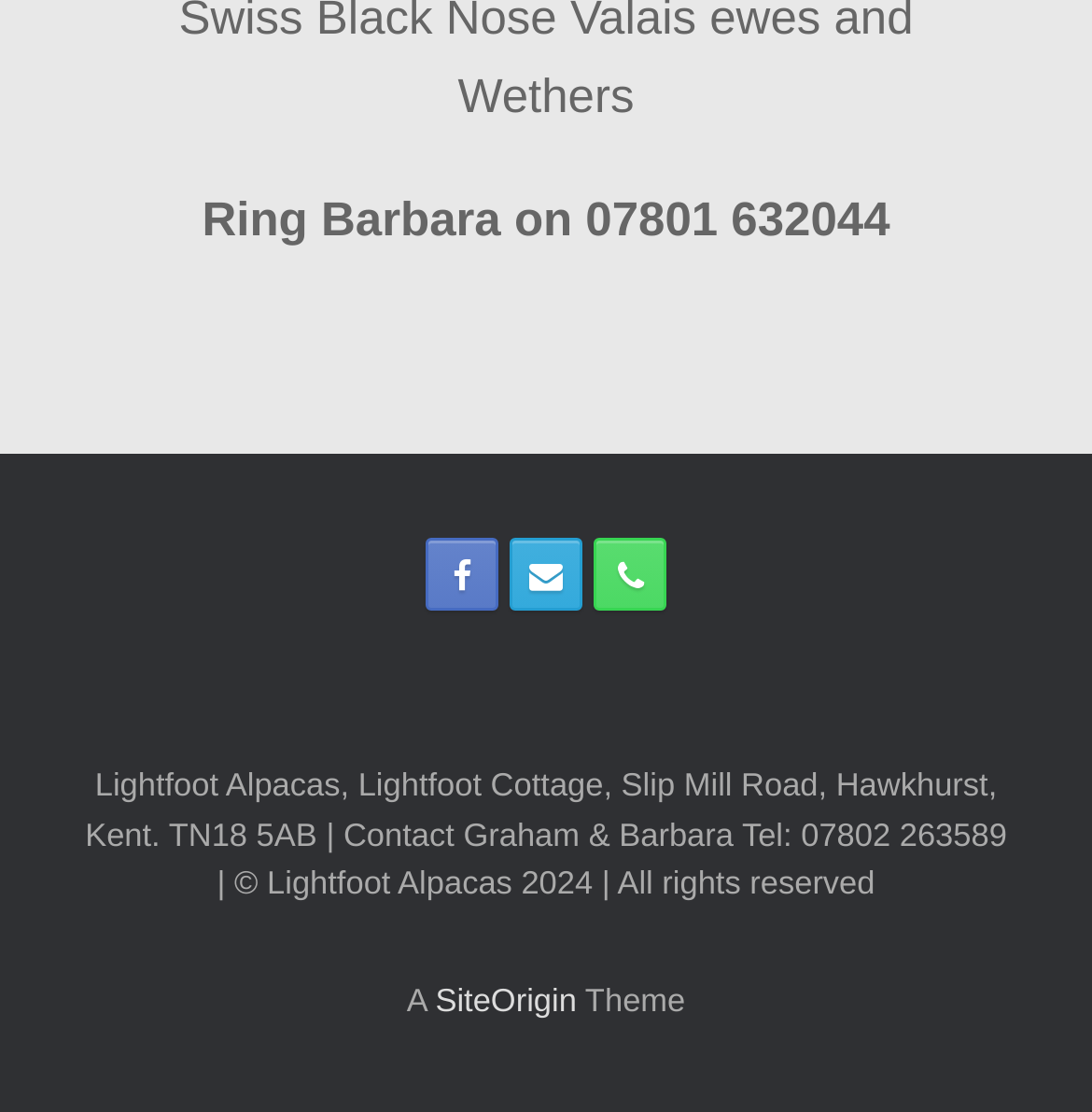Utilize the details in the image to thoroughly answer the following question: What is the address of Lightfoot Alpacas?

I found the address by reading the StaticText element that contains the contact information, which is located near the bottom of the webpage.